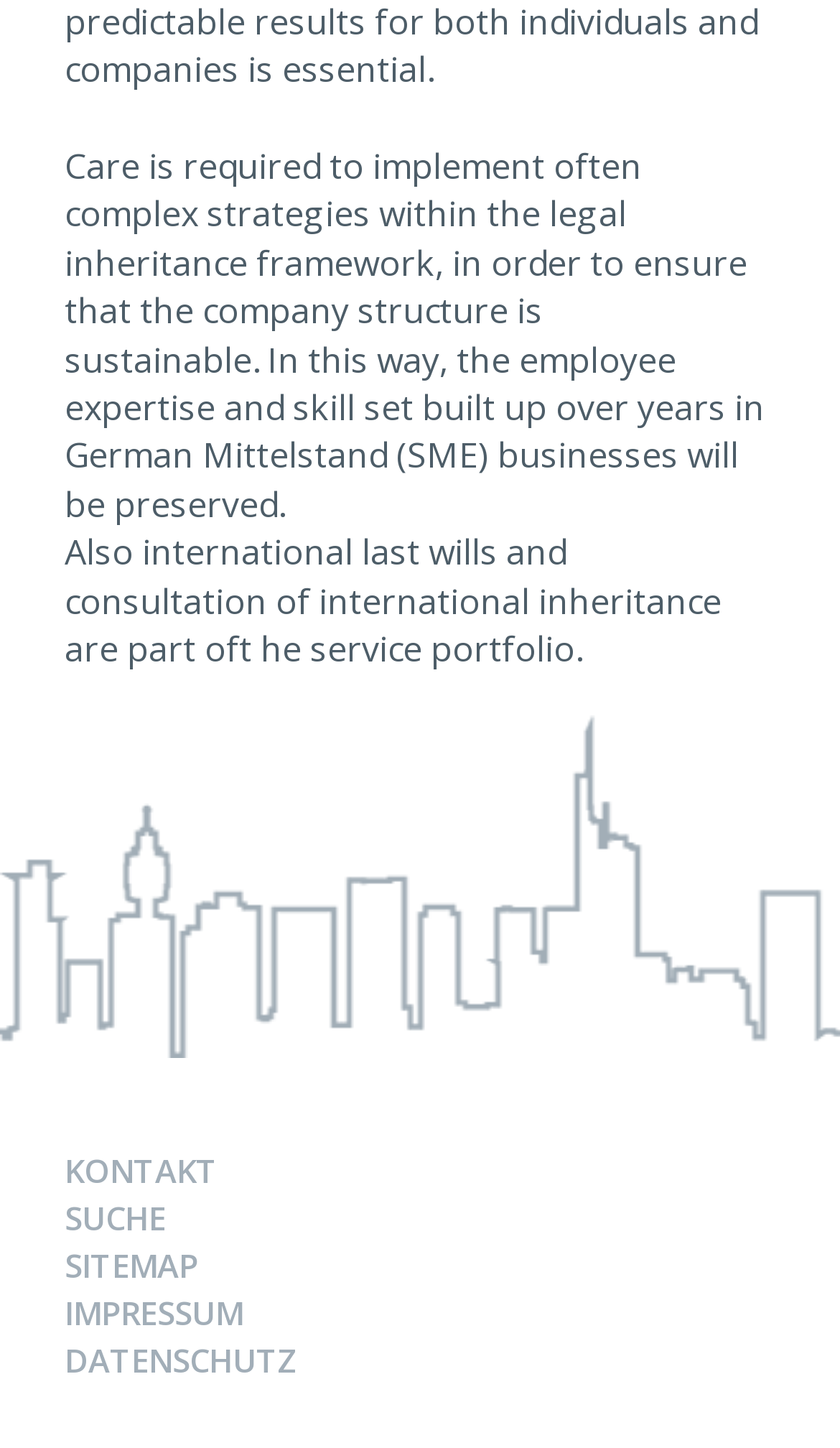Answer briefly with one word or phrase:
How many links are available in the footer section?

5